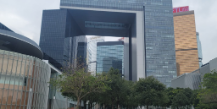What type of design does the building feature?
Please provide a single word or phrase answer based on the image.

Contemporary